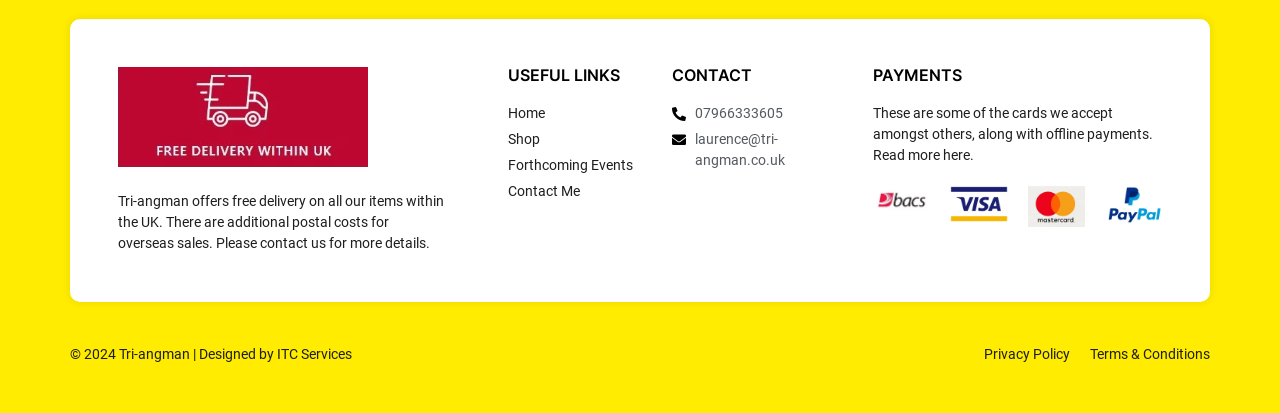Based on the element description: "Forthcoming Events", identify the UI element and provide its bounding box coordinates. Use four float numbers between 0 and 1, [left, top, right, bottom].

[0.397, 0.375, 0.506, 0.426]